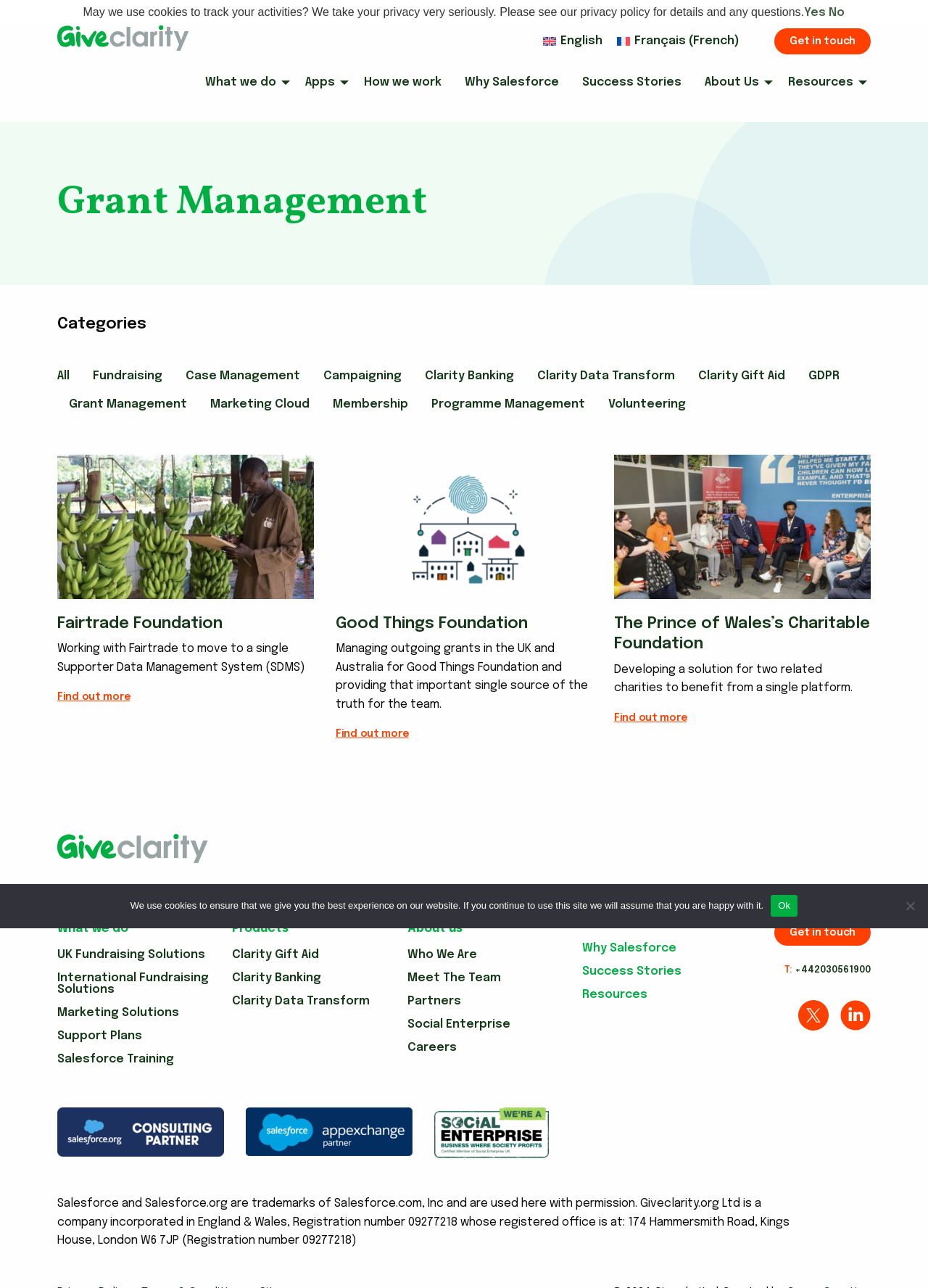Answer the question with a single word or phrase: 
What is the name of the second product?

Clarity Banking